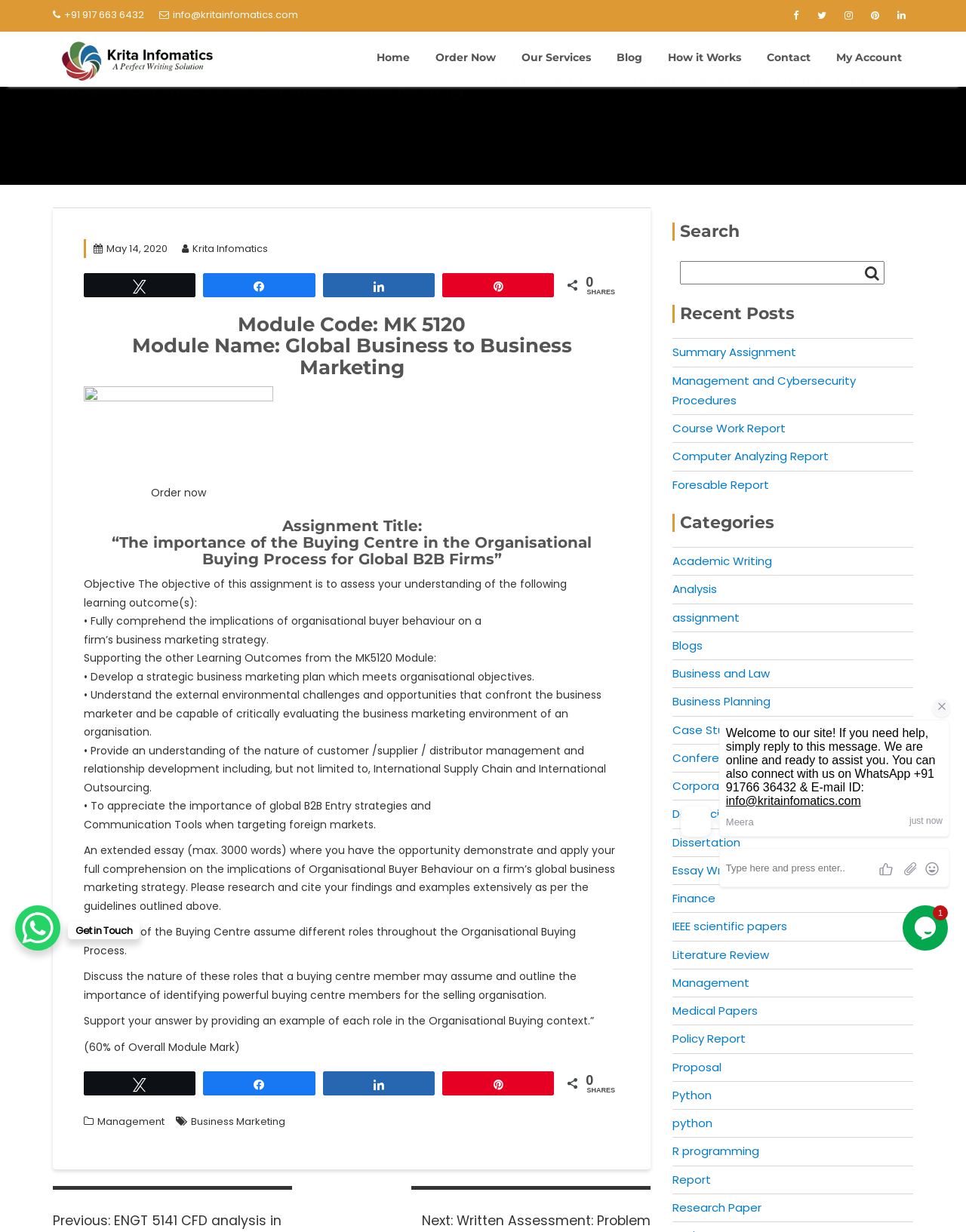Provide the bounding box coordinates of the HTML element described by the text: "May 14, 2020May 15, 2020".

[0.097, 0.196, 0.173, 0.208]